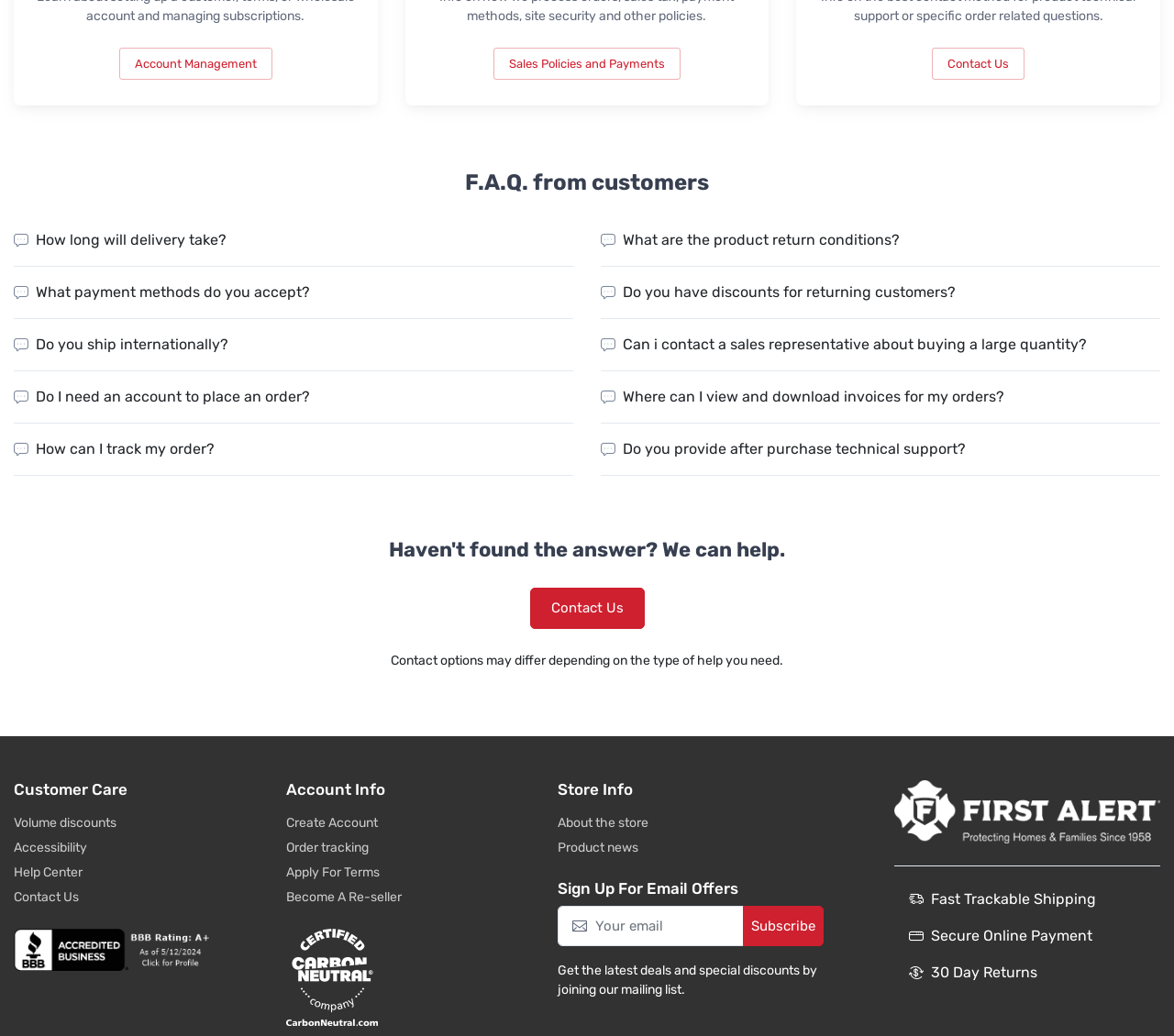Using the provided element description, identify the bounding box coordinates as (top-left x, top-left y, bottom-right x, bottom-right y). Ensure all values are between 0 and 1. Description: Apply For Terms

[0.243, 0.833, 0.415, 0.852]